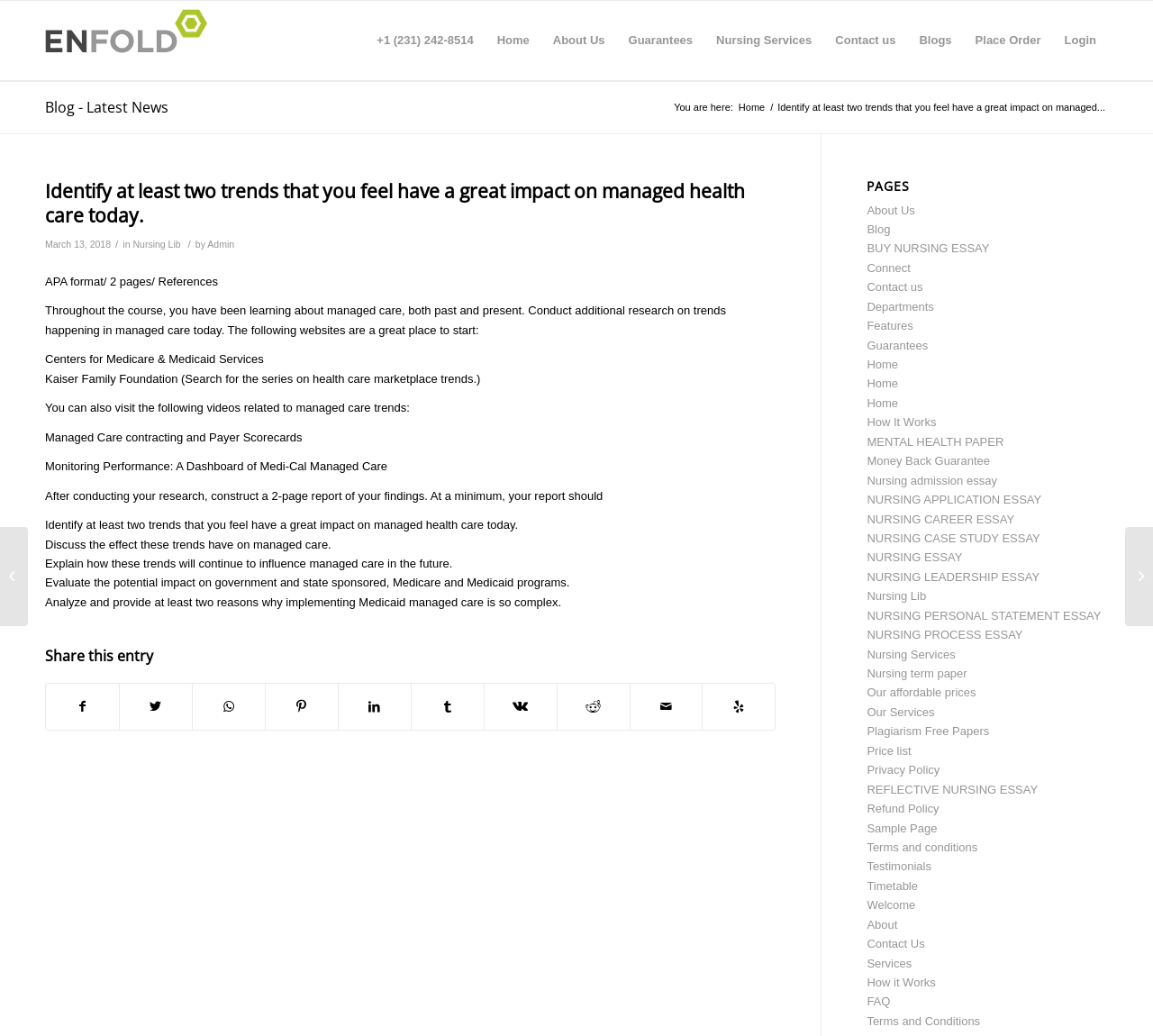Please identify the bounding box coordinates of the clickable region that I should interact with to perform the following instruction: "Read the description of Chongqing as the national high-tech industrialization base". The coordinates should be expressed as four float numbers between 0 and 1, i.e., [left, top, right, bottom].

None